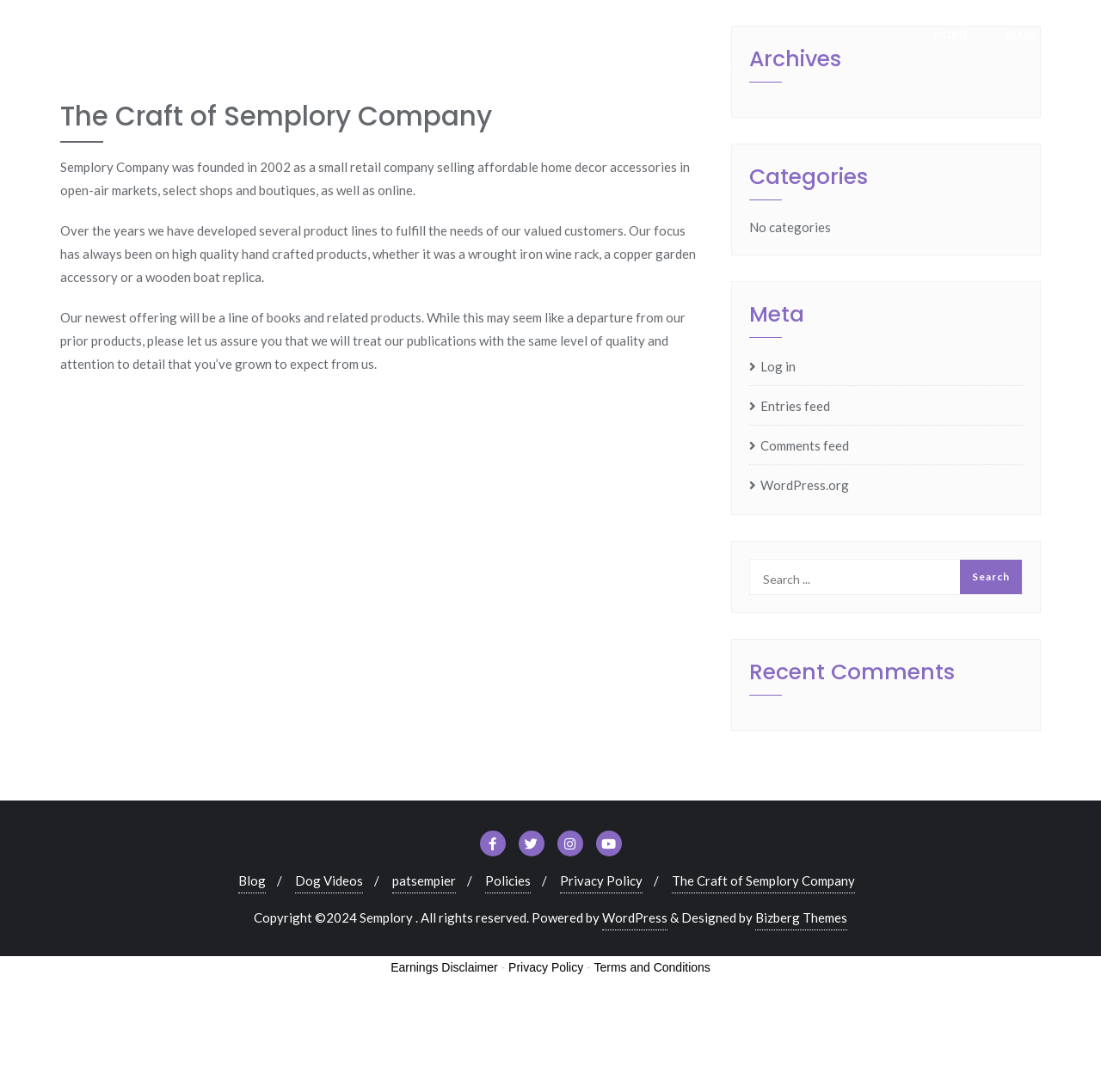Pinpoint the bounding box coordinates of the clickable area needed to execute the instruction: "Log in". The coordinates should be specified as four float numbers between 0 and 1, i.e., [left, top, right, bottom].

[0.68, 0.325, 0.929, 0.346]